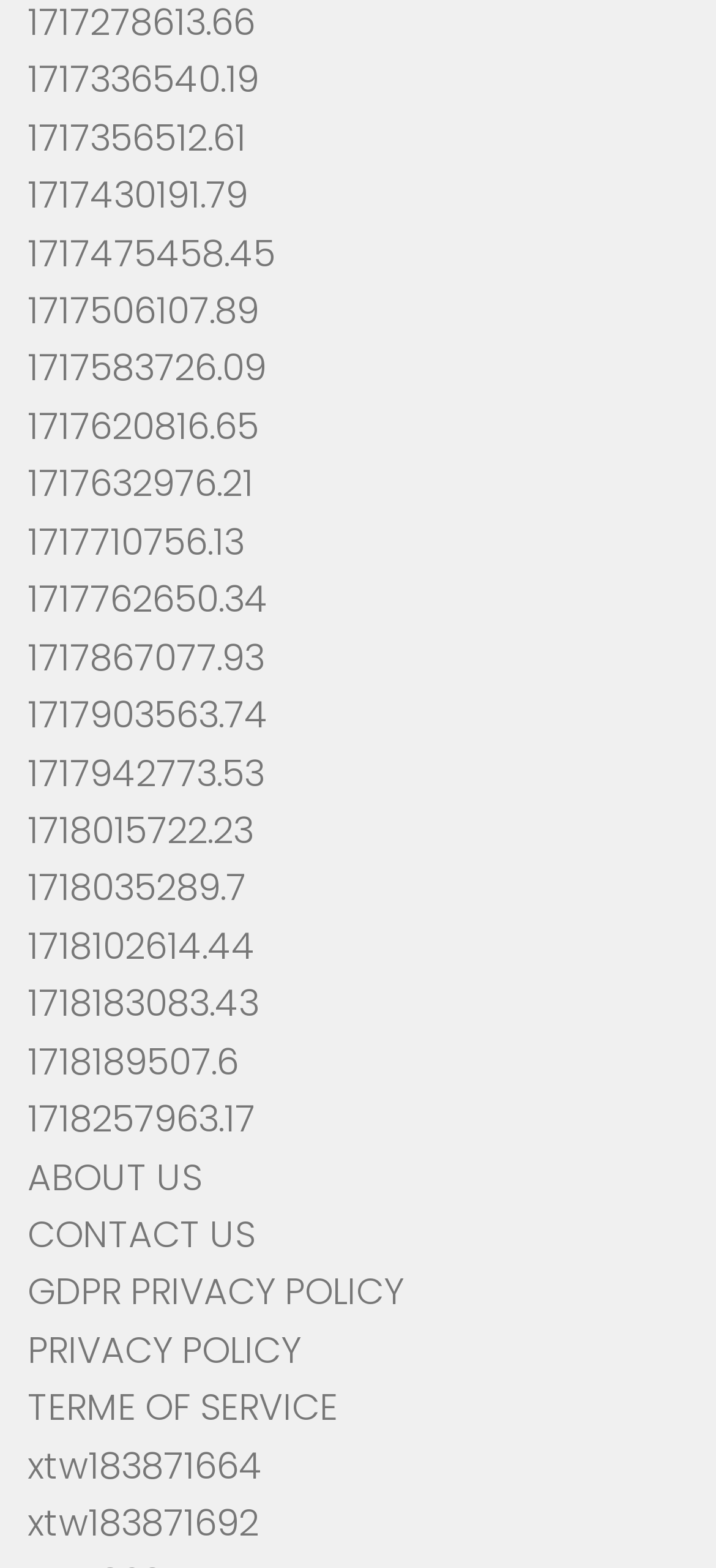Give a one-word or one-phrase response to the question: 
How many links are there that contain policy-related text?

3